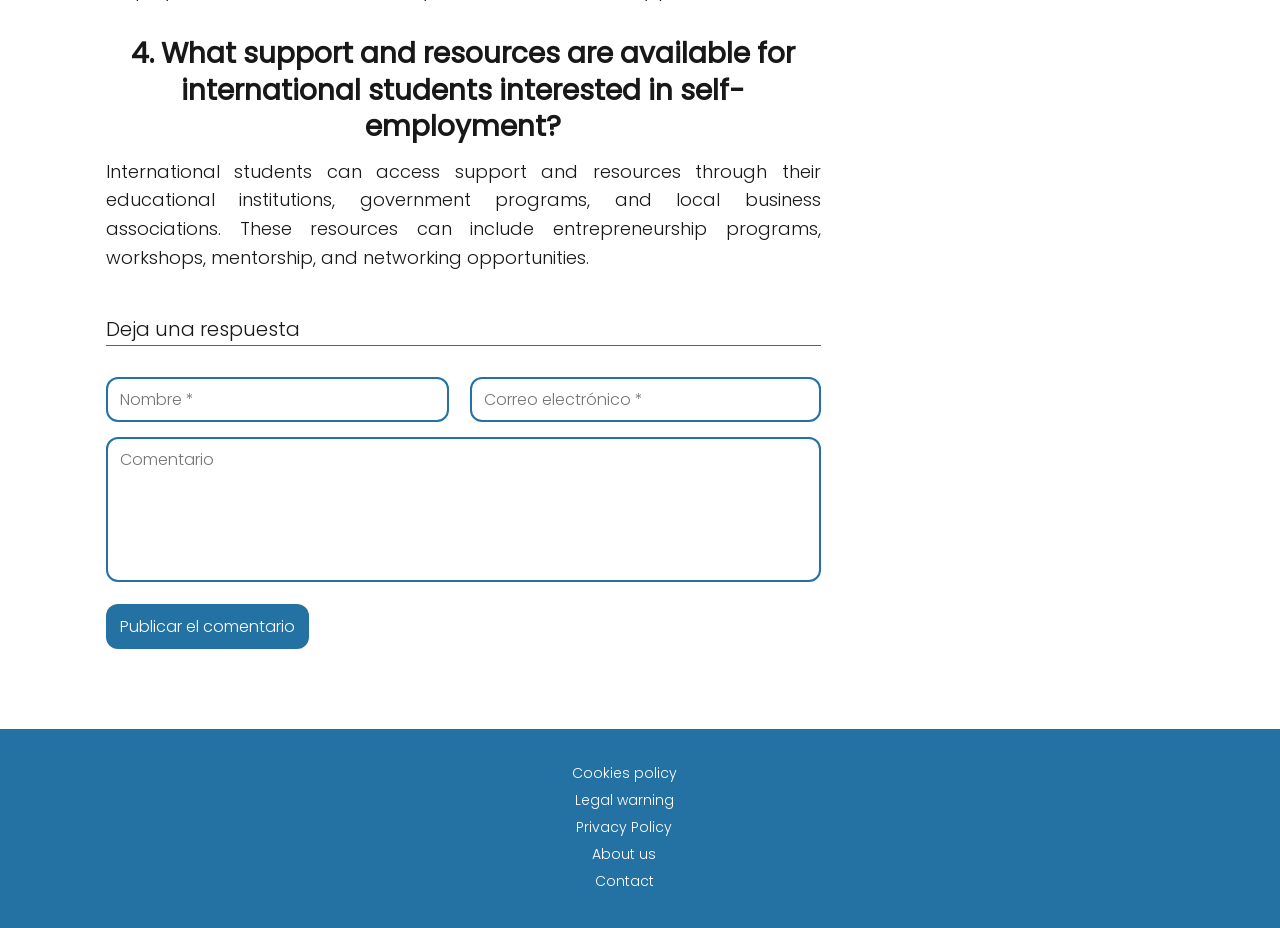How many links are at the bottom of the page?
Can you provide an in-depth and detailed response to the question?

The contentinfo element with bounding box coordinates [0.0, 0.786, 1.0, 1.0] contains five link elements with descriptions 'Cookies policy', 'Legal warning', 'Privacy Policy', 'About us', and 'Contact'. These links are located at the bottom of the page.